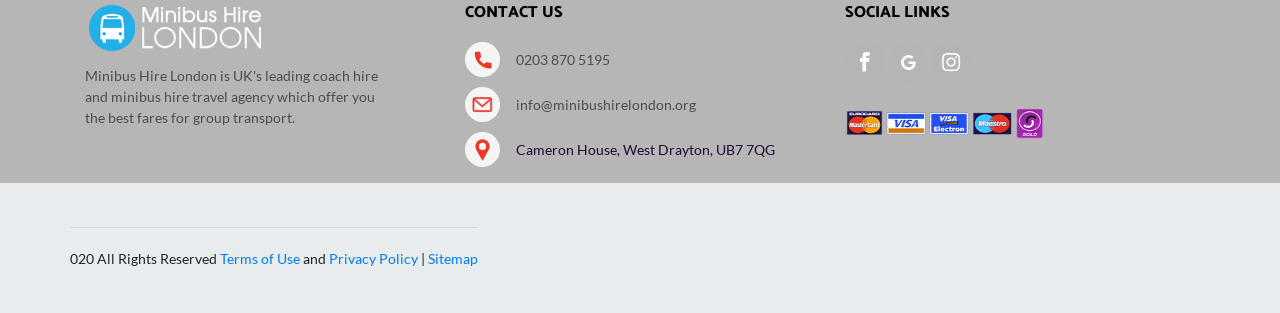Locate the bounding box coordinates of the clickable region necessary to complete the following instruction: "view contact us information". Provide the coordinates in the format of four float numbers between 0 and 1, i.e., [left, top, right, bottom].

[0.363, 0.01, 0.637, 0.071]